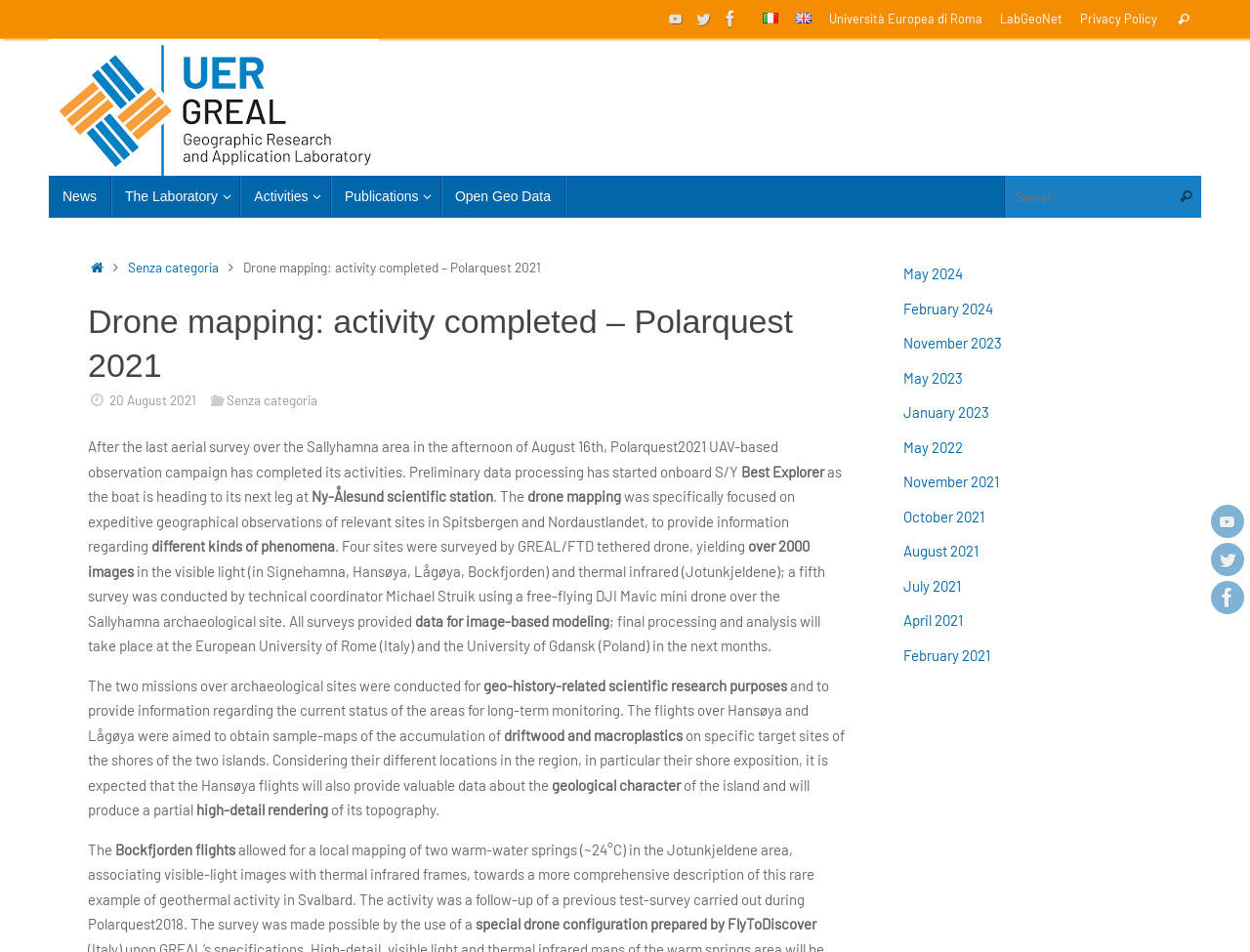Identify the bounding box coordinates for the UI element that matches this description: "Privacy Policy".

[0.861, 0.0, 0.929, 0.041]